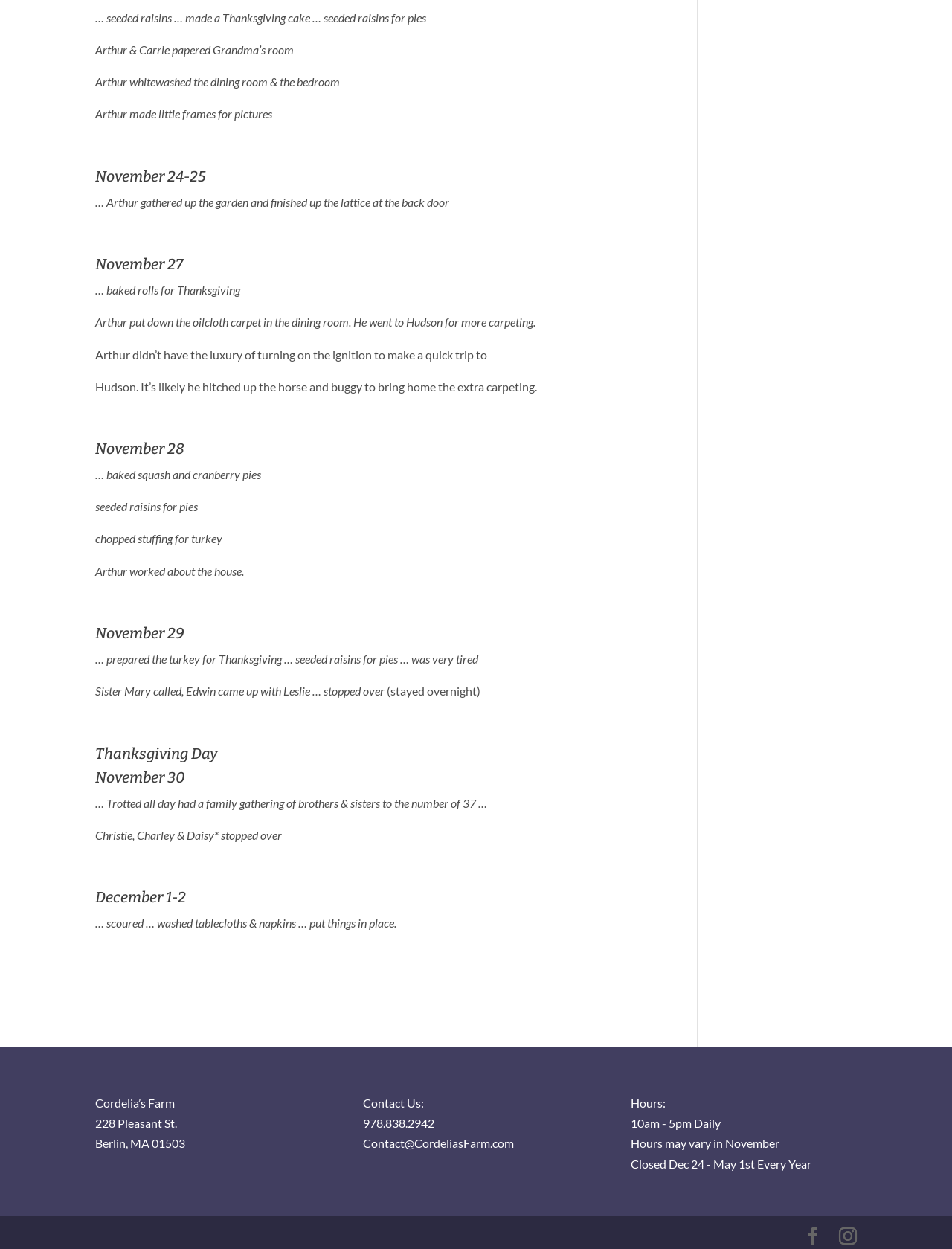What is the purpose of Arthur's activities on November 24-25?
Examine the image closely and answer the question with as much detail as possible.

I inferred the purpose of Arthur's activities by reading the text on the webpage. On November 24-25, Arthur is doing various tasks such as making a cake, whitewashing the dining room, and gathering up the garden, which suggests that he is preparing for Thanksgiving.